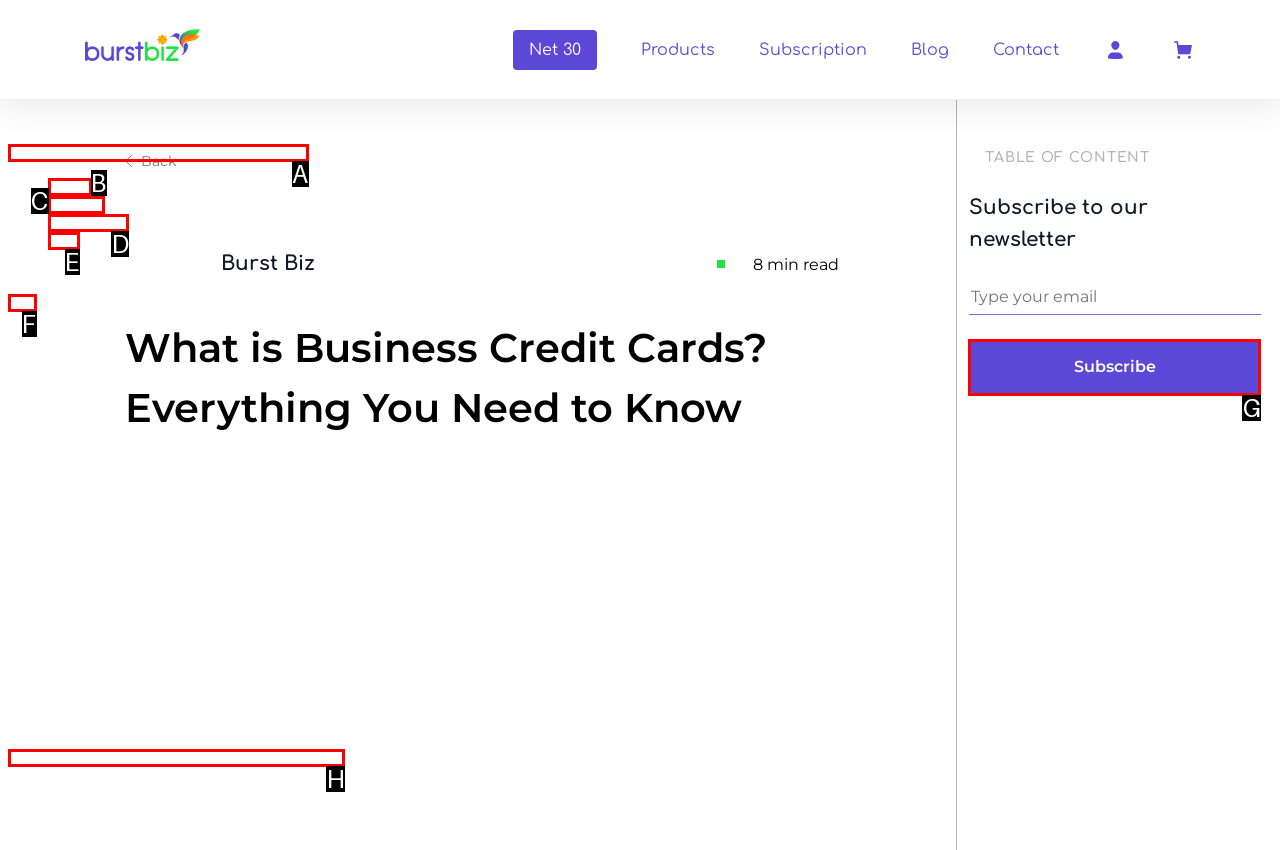Specify which UI element should be clicked to accomplish the task: Subscribe to the newsletter. Answer with the letter of the correct choice.

G